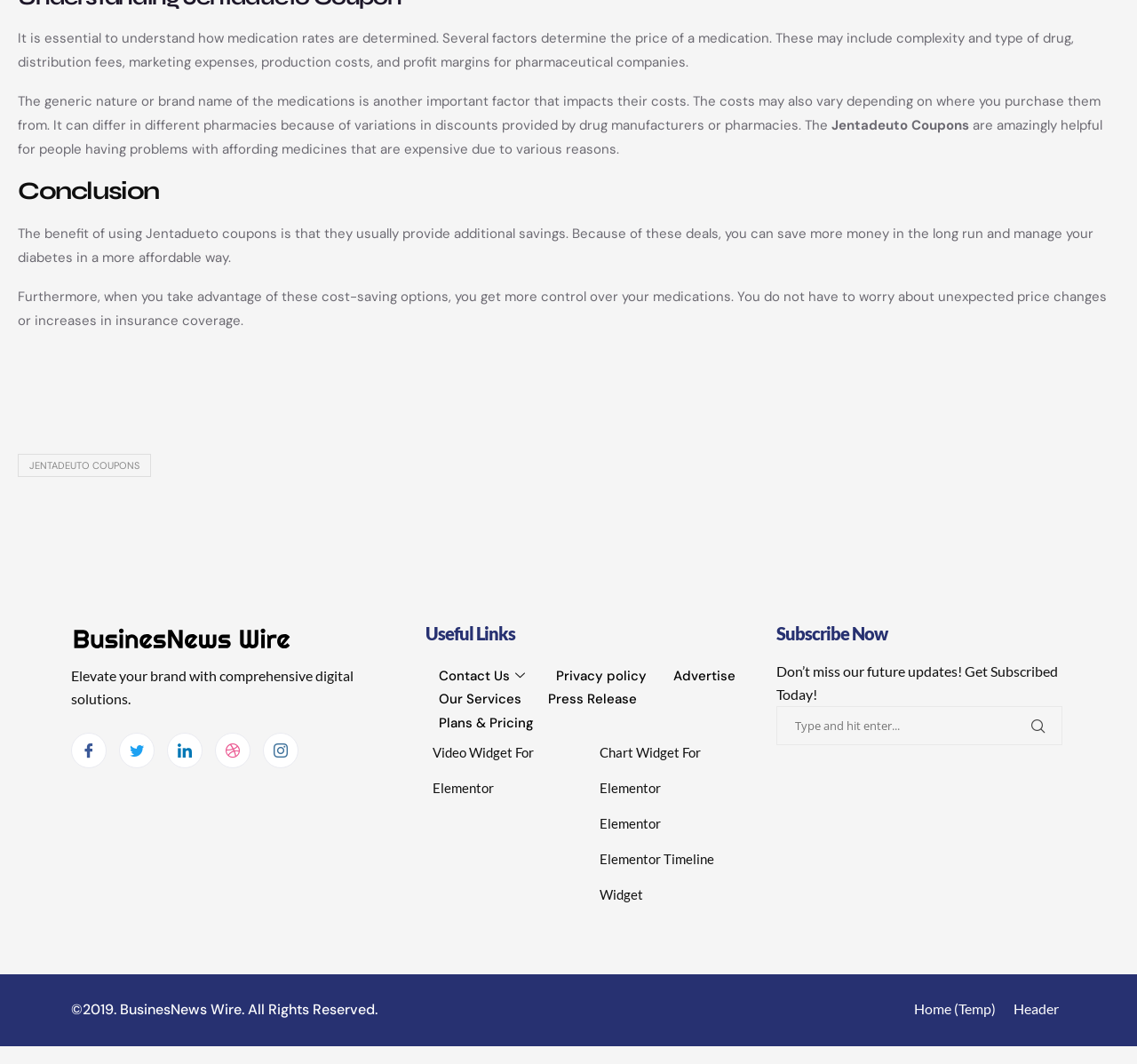What is the purpose of the 'Subscribe Now' section?
Use the image to give a comprehensive and detailed response to the question.

The purpose of the 'Subscribe Now' section is to allow users to get subscribed and receive future updates from the website, as indicated by the text 'Don’t miss our future updates! Get Subscribed Today!'.